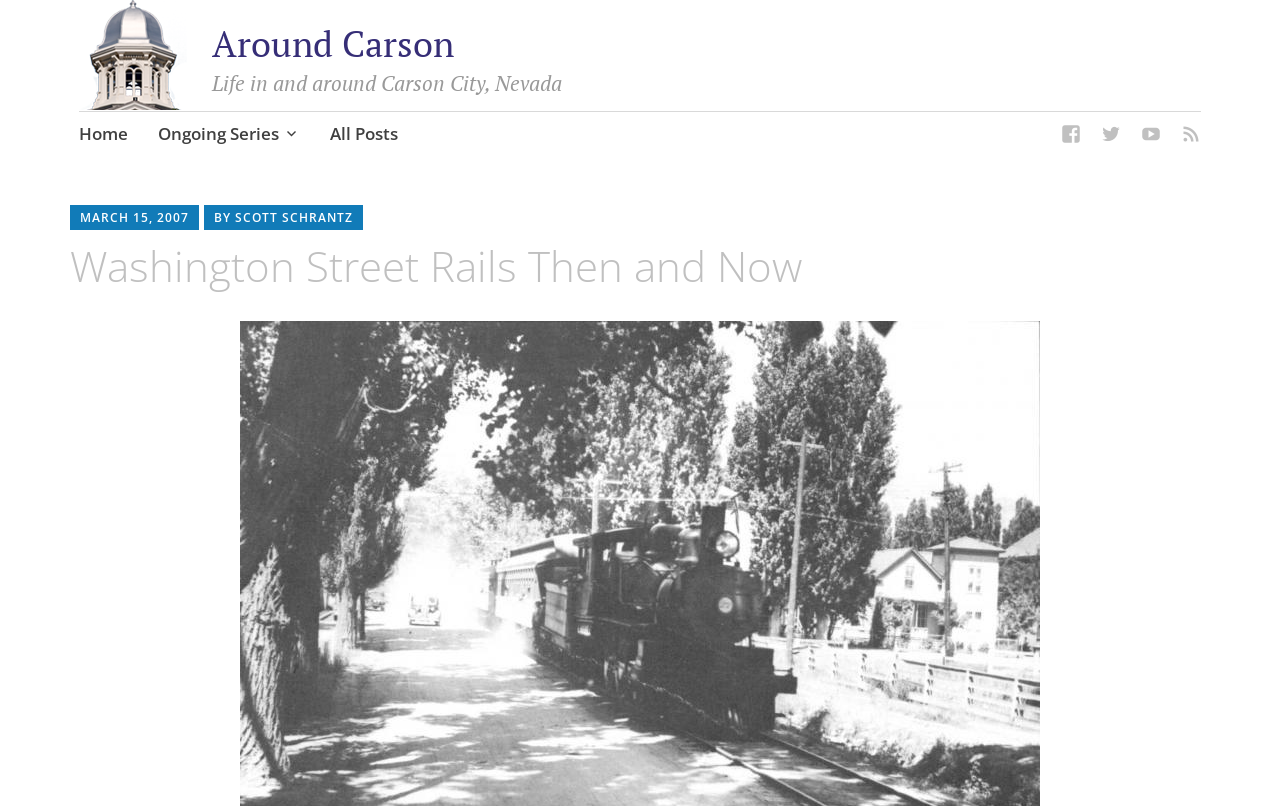Please respond in a single word or phrase: 
How many navigation links are there?

4